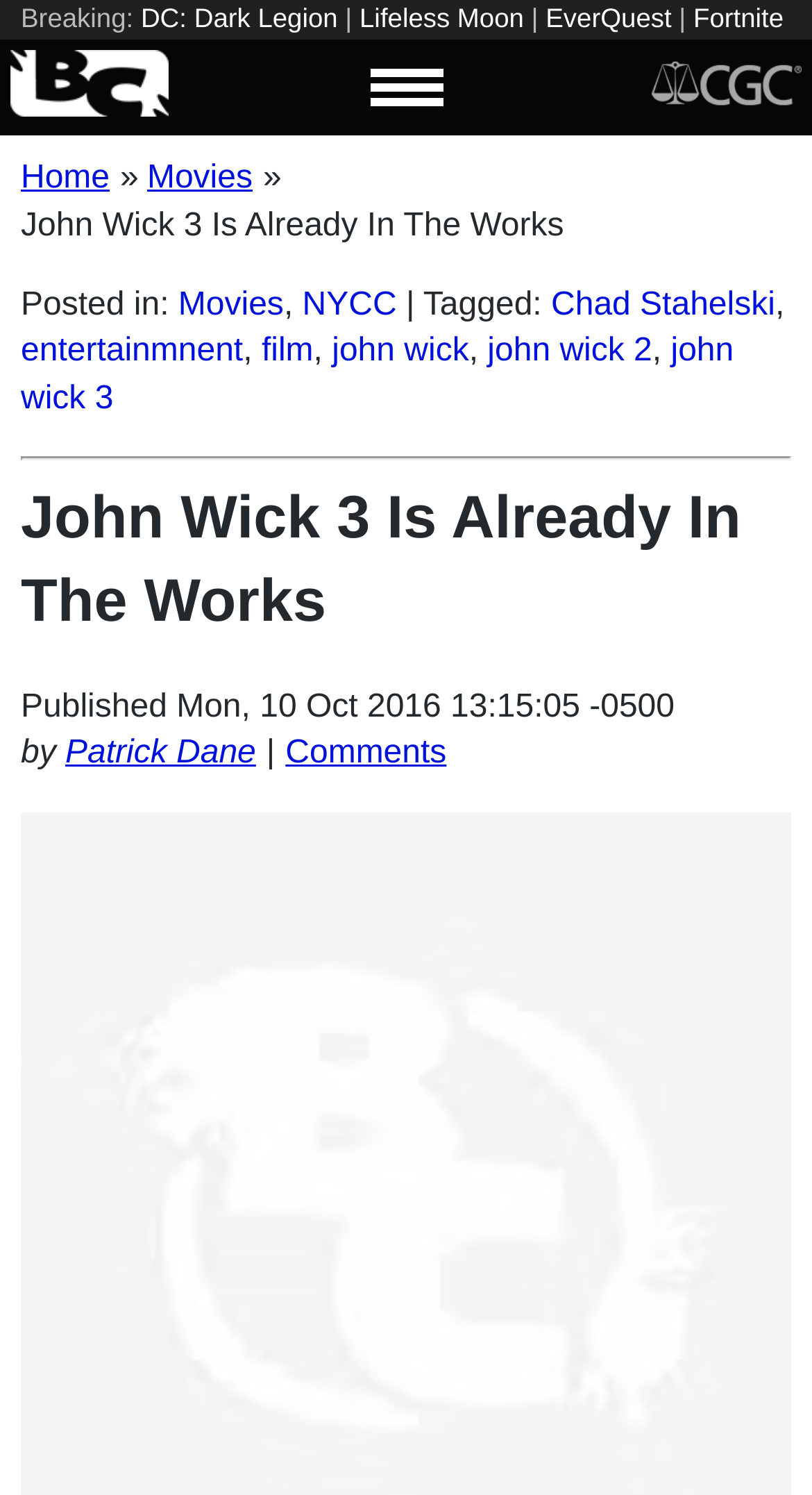Using the information in the image, give a detailed answer to the following question: What are the related topics to John Wick 3?

The related topics to John Wick 3 can be determined by looking at the tags section, which lists 'John Wick', 'John Wick 2', and other related topics. These topics are likely related to the main topic of the webpage, John Wick 3.